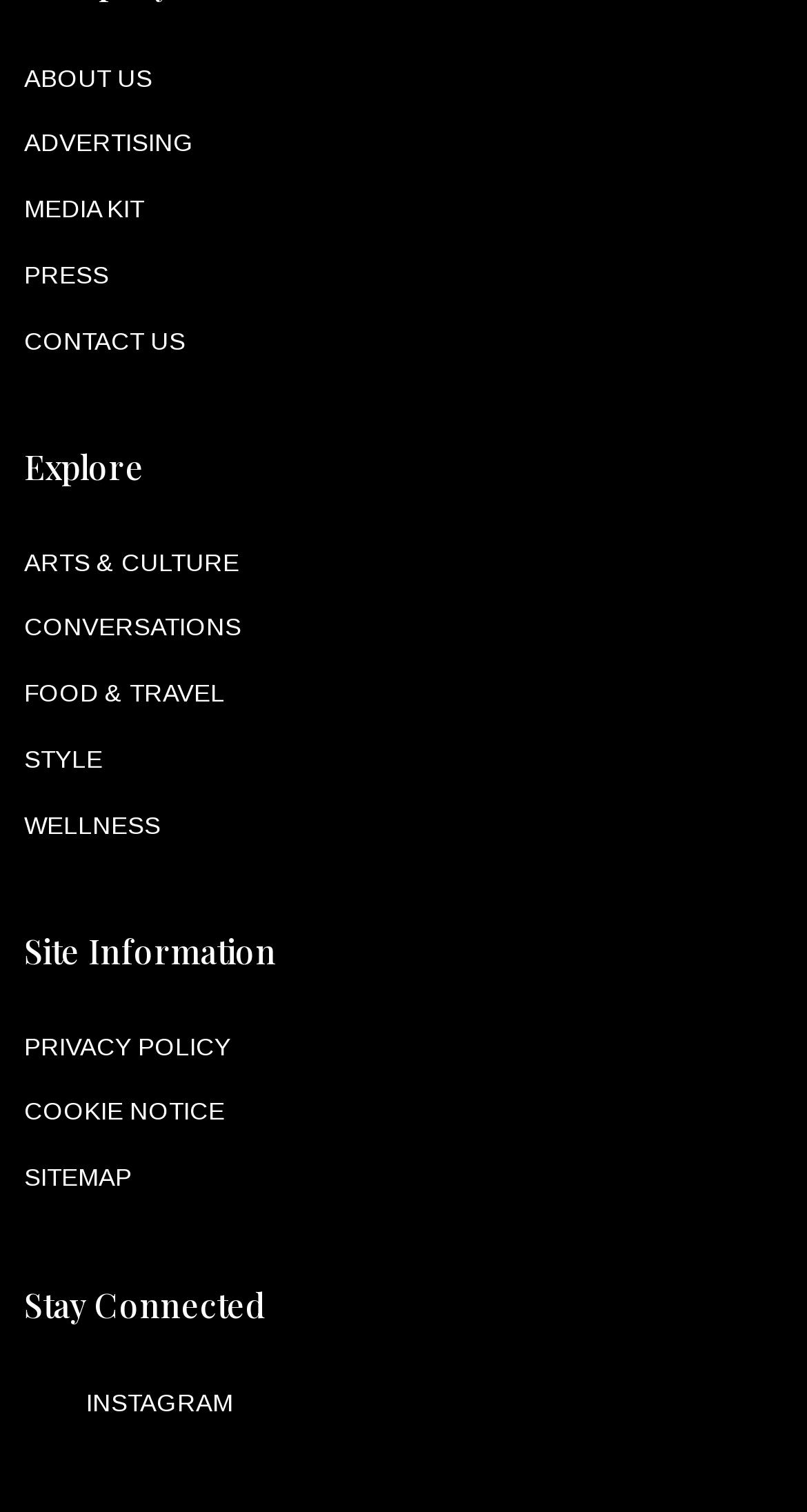How many headings are there on the webpage?
Please use the image to provide a one-word or short phrase answer.

3